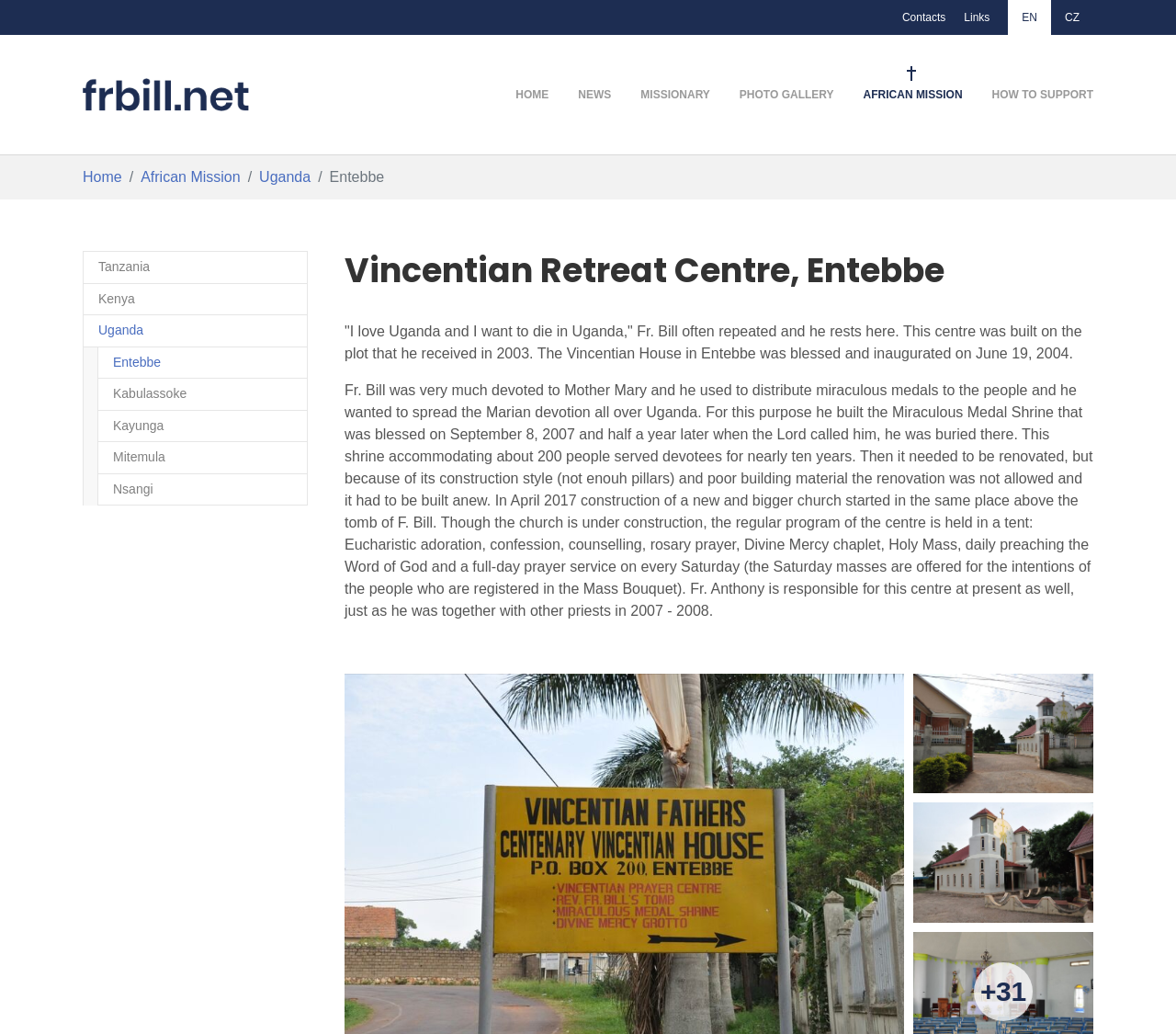Please identify the bounding box coordinates of the element's region that I should click in order to complete the following instruction: "Log in to the account". The bounding box coordinates consist of four float numbers between 0 and 1, i.e., [left, top, right, bottom].

None